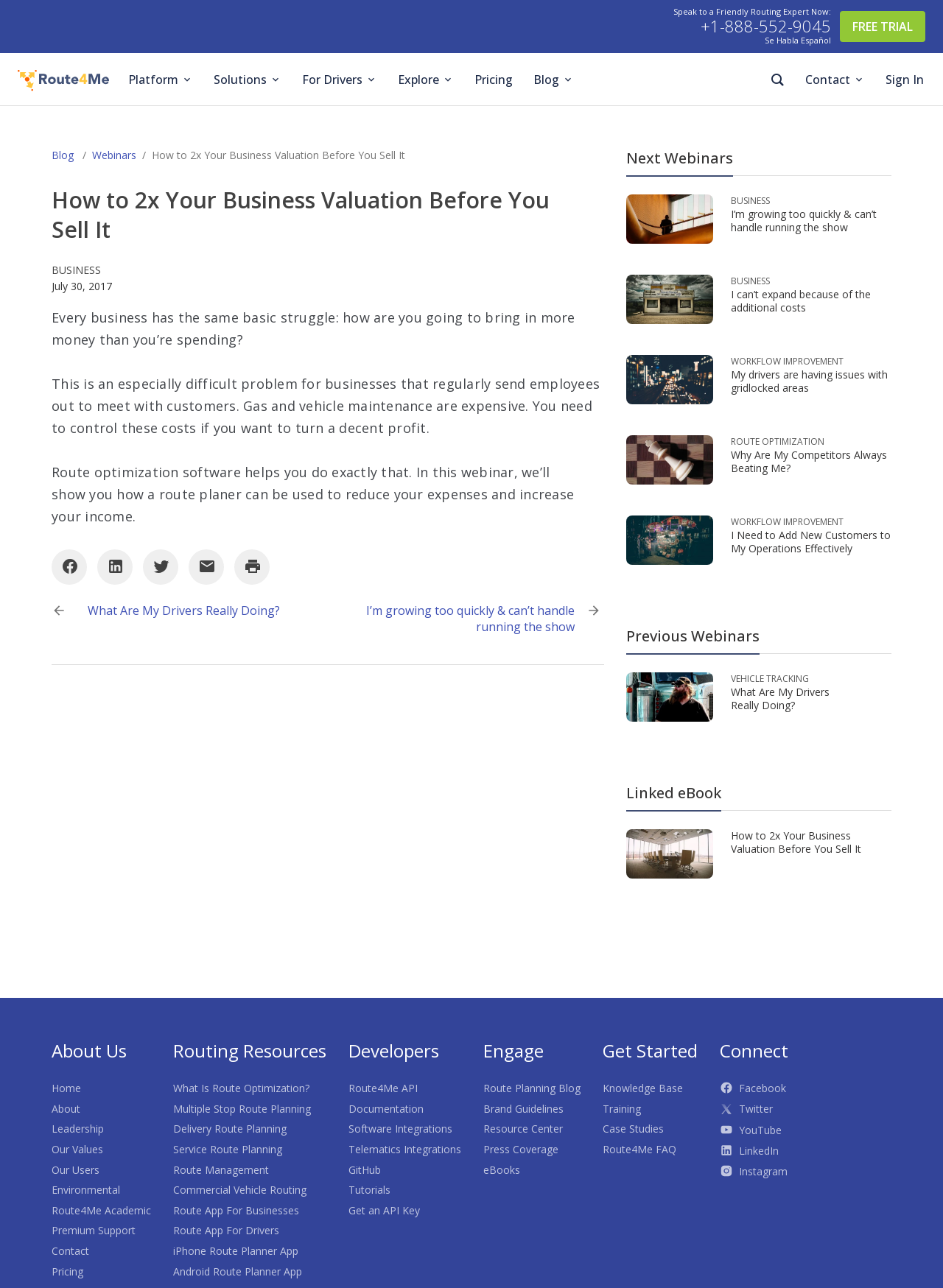Pinpoint the bounding box coordinates of the element you need to click to execute the following instruction: "Speak to a friendly routing expert now". The bounding box should be represented by four float numbers between 0 and 1, in the format [left, top, right, bottom].

[0.714, 0.005, 0.881, 0.013]